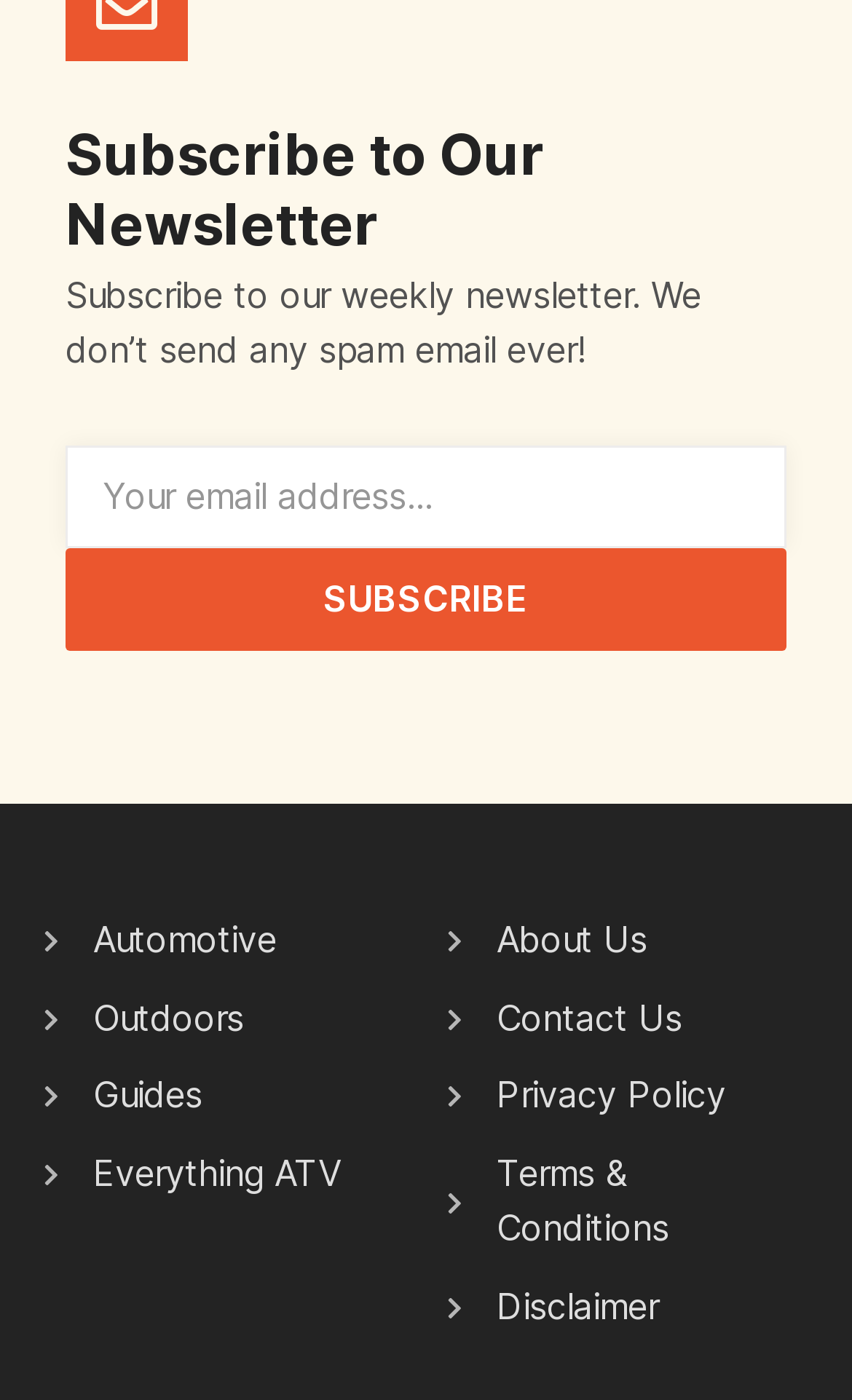Show the bounding box coordinates for the HTML element described as: "Terms & Conditions".

[0.524, 0.819, 0.937, 0.898]